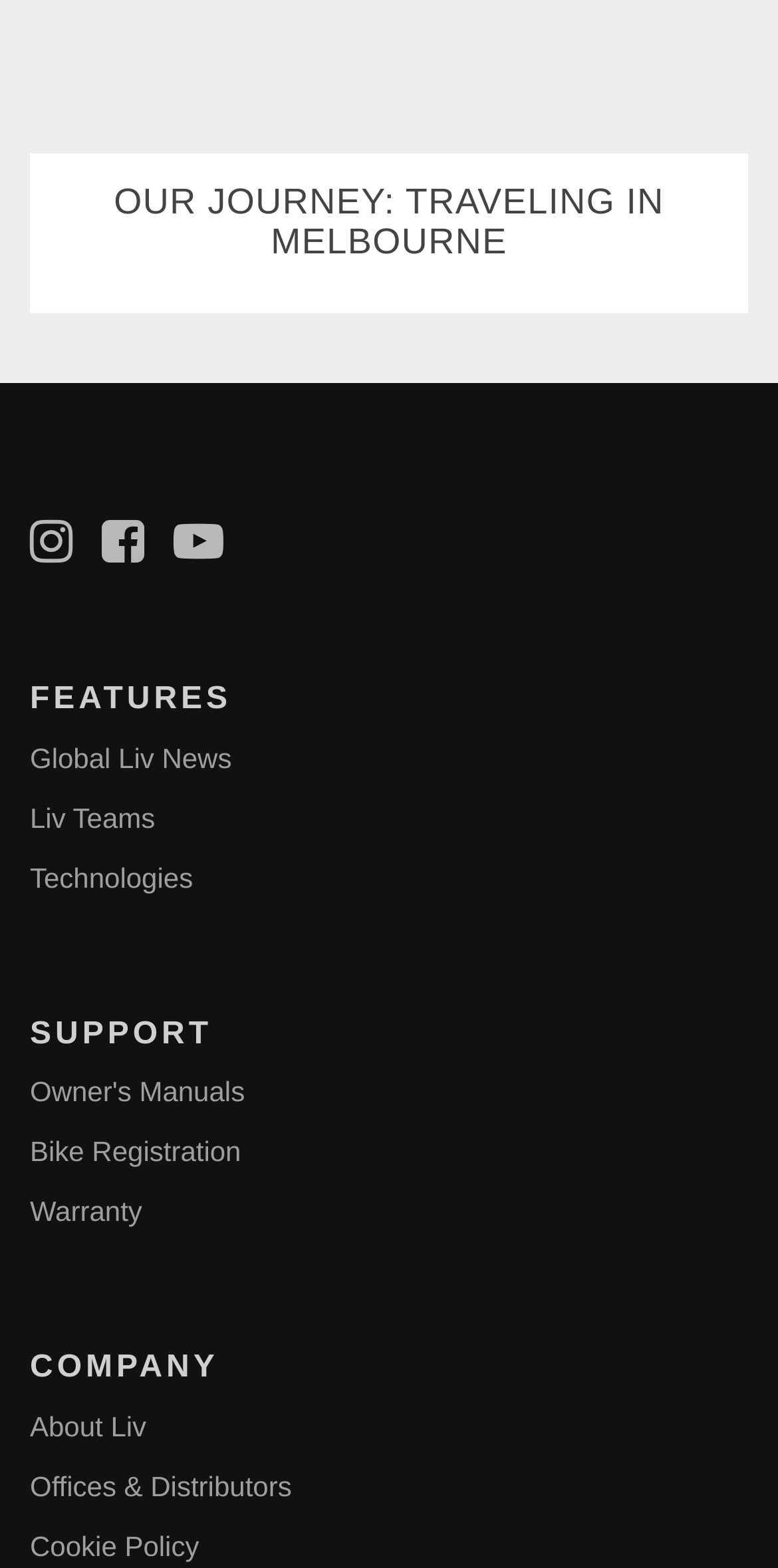Highlight the bounding box coordinates of the element that should be clicked to carry out the following instruction: "Visit our Instagram page". The coordinates must be given as four float numbers ranging from 0 to 1, i.e., [left, top, right, bottom].

[0.038, 0.326, 0.092, 0.372]